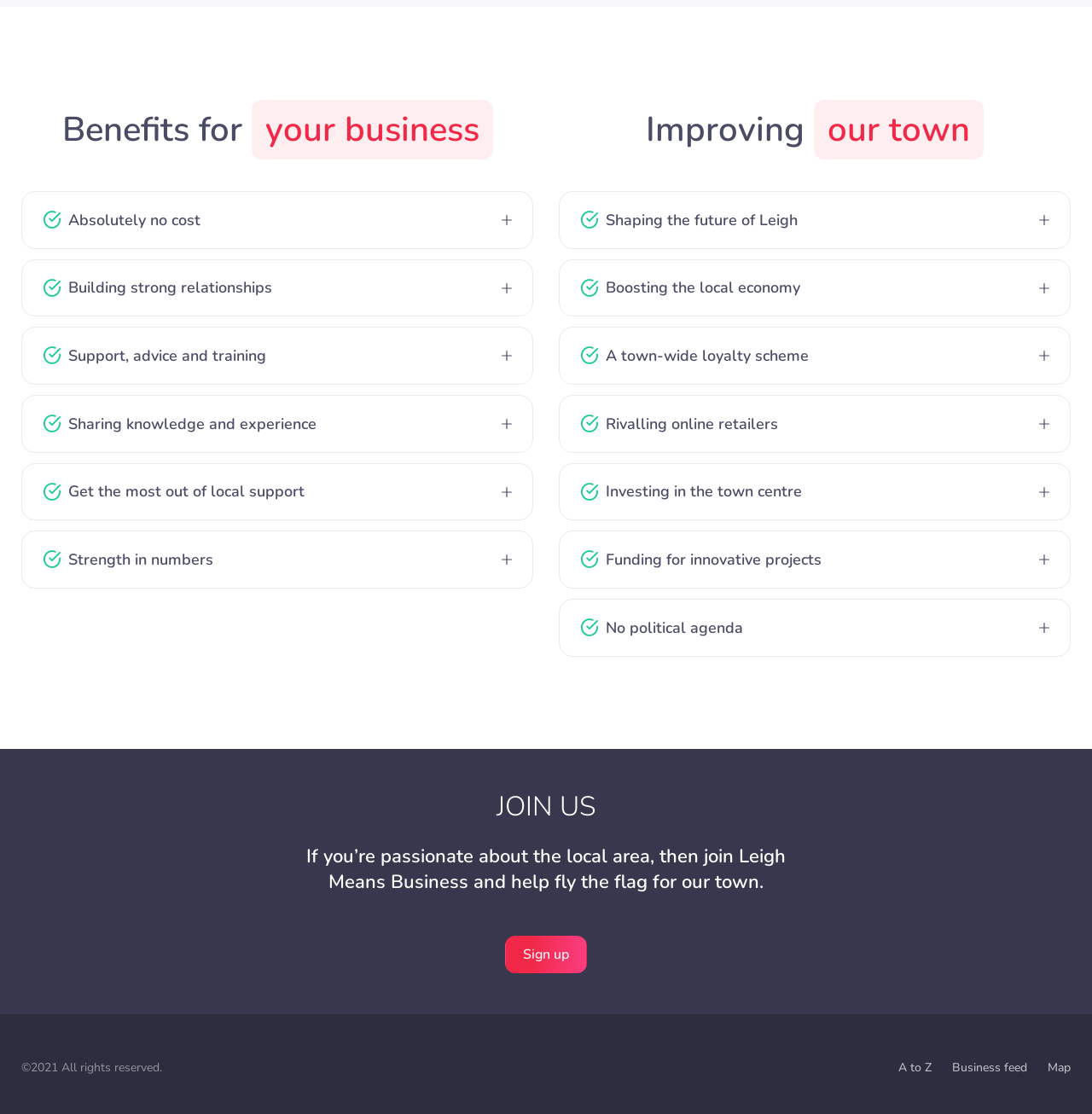Identify the bounding box coordinates of the specific part of the webpage to click to complete this instruction: "Click 'Sign up'".

[0.462, 0.84, 0.538, 0.874]